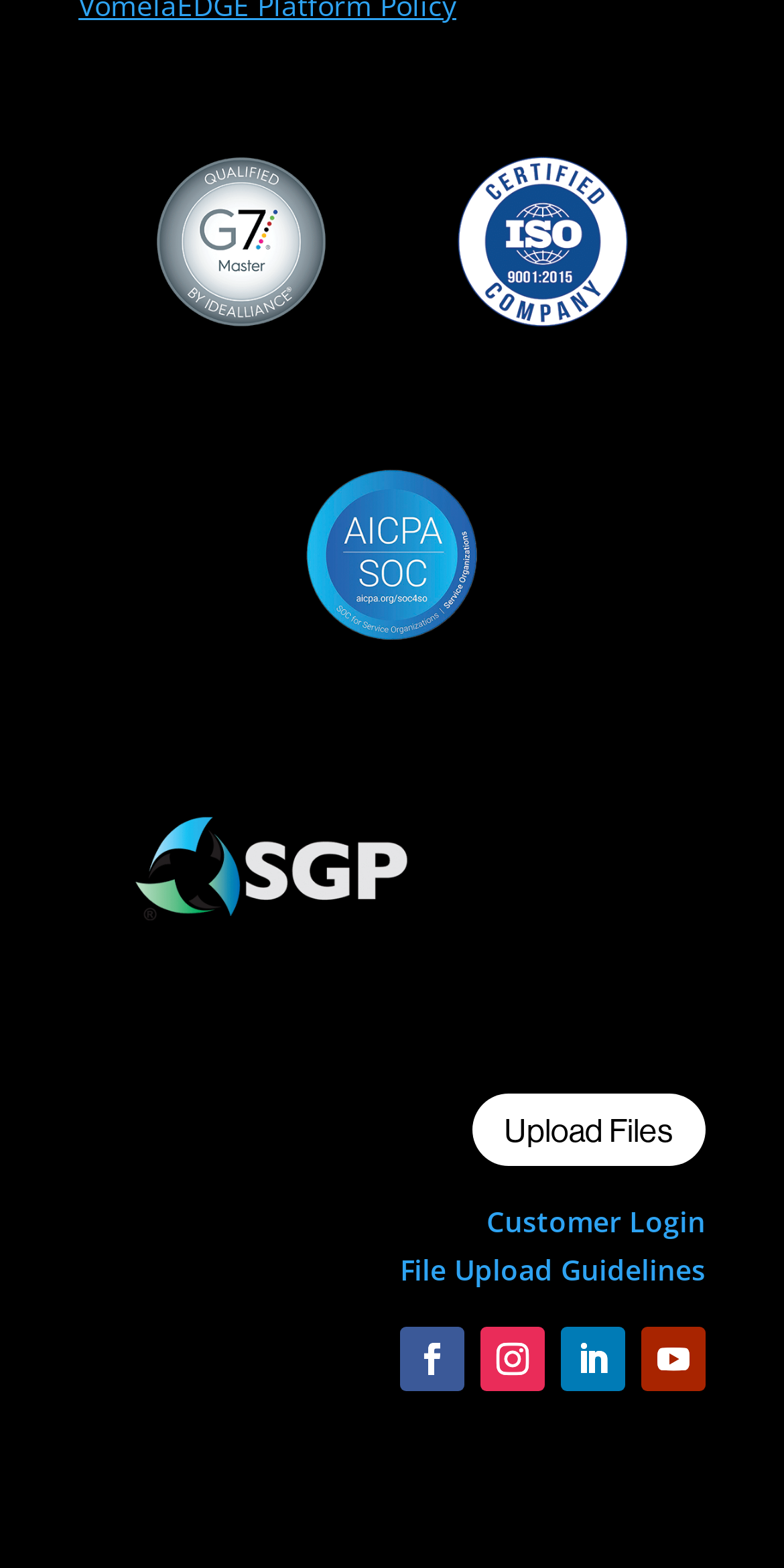How many images are present on the webpage?
Respond with a short answer, either a single word or a phrase, based on the image.

5